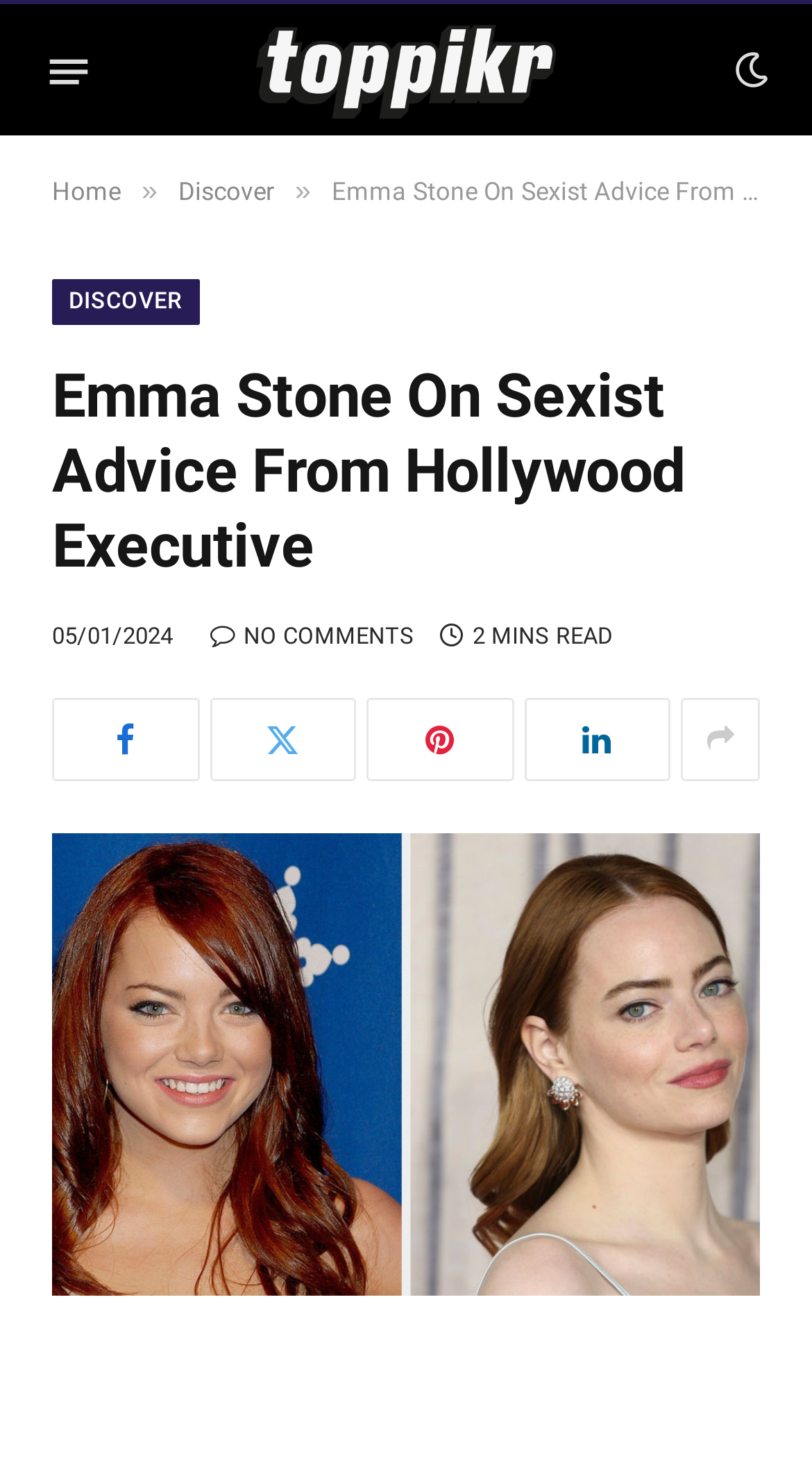Please look at the image and answer the question with a detailed explanation: What is the date of the article?

I found the date of the article by looking at the time element on the webpage, which is located below the main heading and has a bounding box coordinate of [0.064, 0.422, 0.213, 0.44]. The text within this element is '05/01/2024', which indicates the date the article was published.